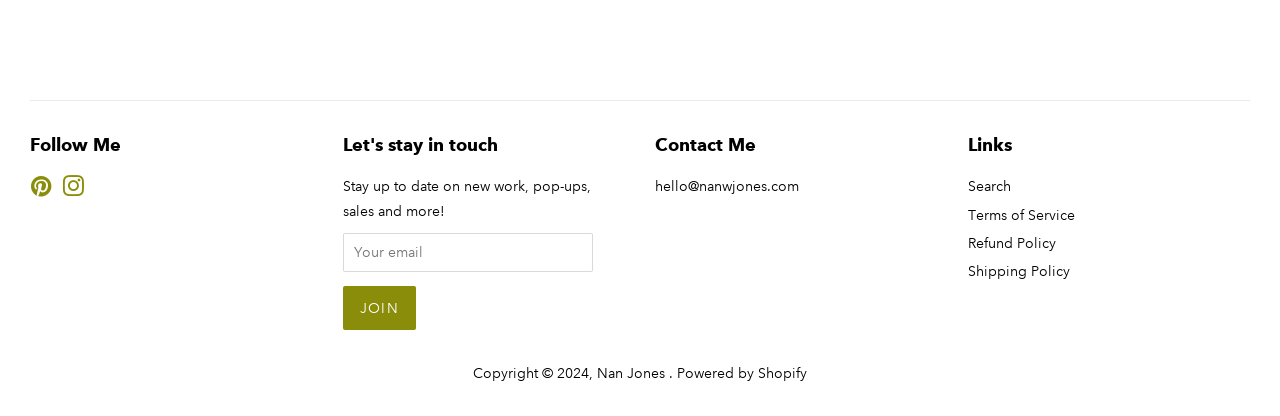What is the purpose of the 'Join' button?
Answer the question based on the image using a single word or a brief phrase.

To stay updated on new work, pop-ups, sales and more